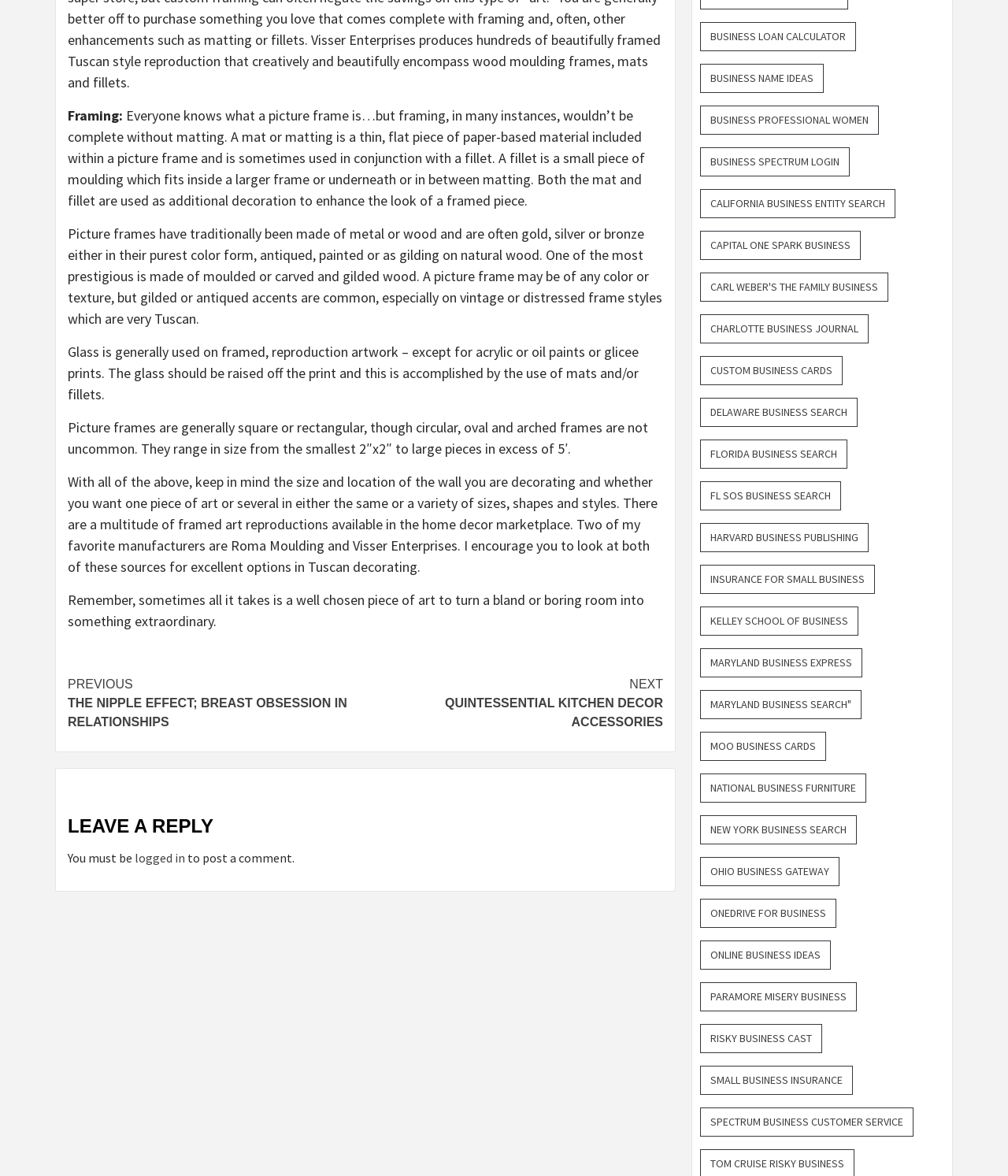How many links are there on the right side of the webpage?
Please respond to the question with a detailed and informative answer.

By counting the links on the right side of the webpage, I found that there are 24 links, each with a title such as 'Business Loan Calculator' or 'California Business Entity Search'.